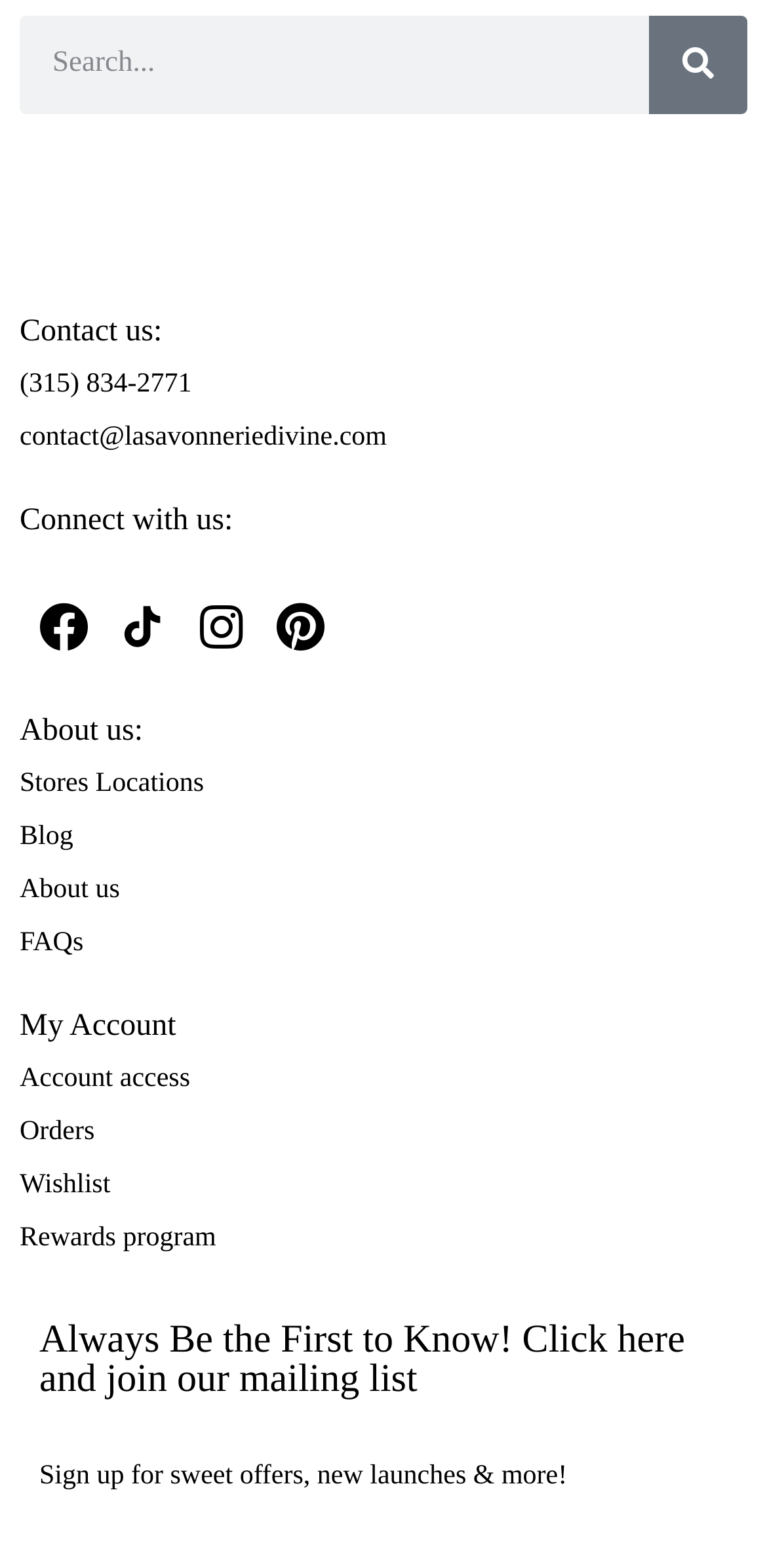Show me the bounding box coordinates of the clickable region to achieve the task as per the instruction: "Read the conference report".

None